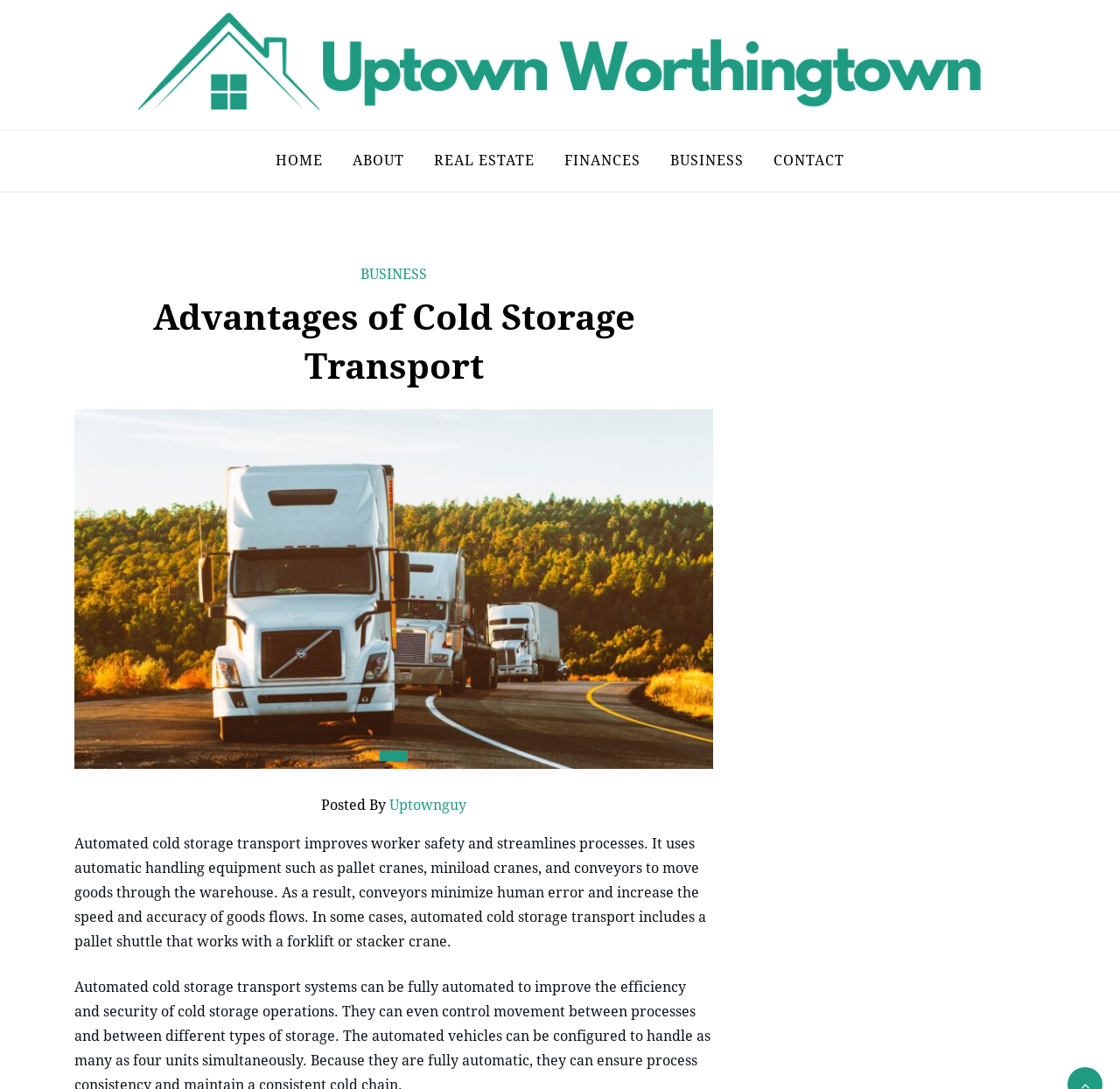Please identify the bounding box coordinates of the clickable area that will allow you to execute the instruction: "Click on the 'BUSINESS' link".

[0.585, 0.128, 0.677, 0.168]